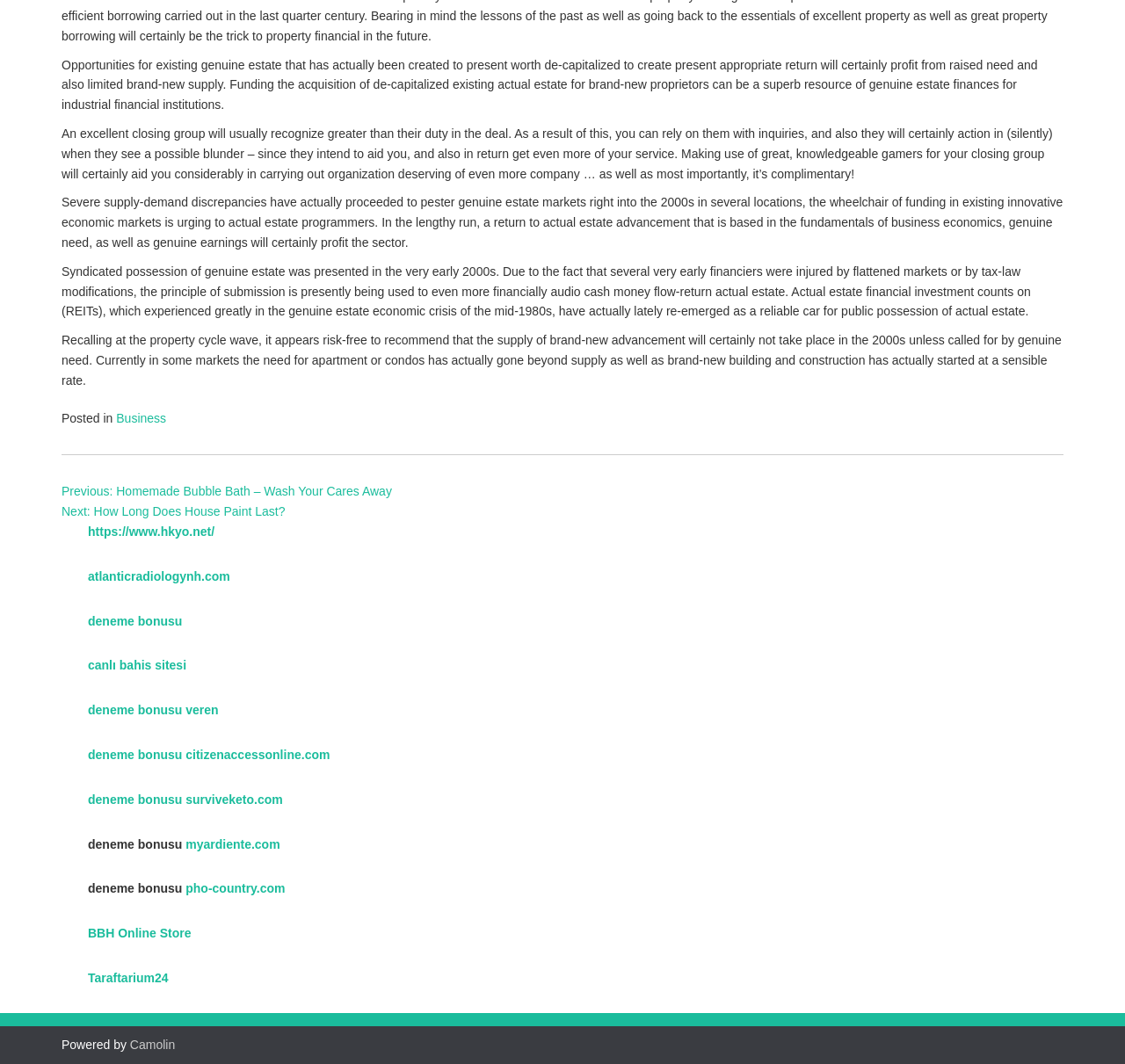Please identify the bounding box coordinates of the area I need to click to accomplish the following instruction: "Check 'Powered by Camolin'".

[0.115, 0.975, 0.156, 0.988]